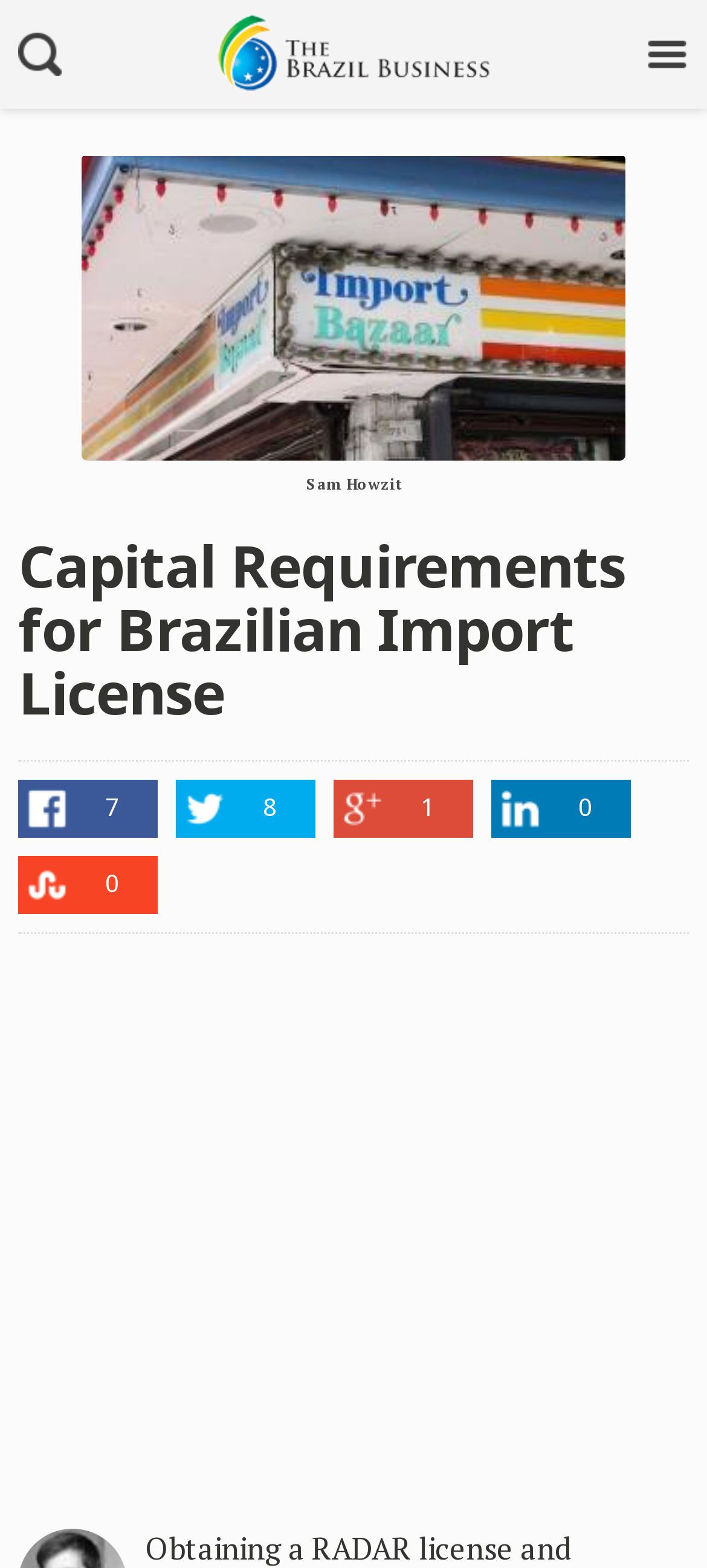What is the purpose of the iframe?
Give a single word or phrase answer based on the content of the image.

Advertisement